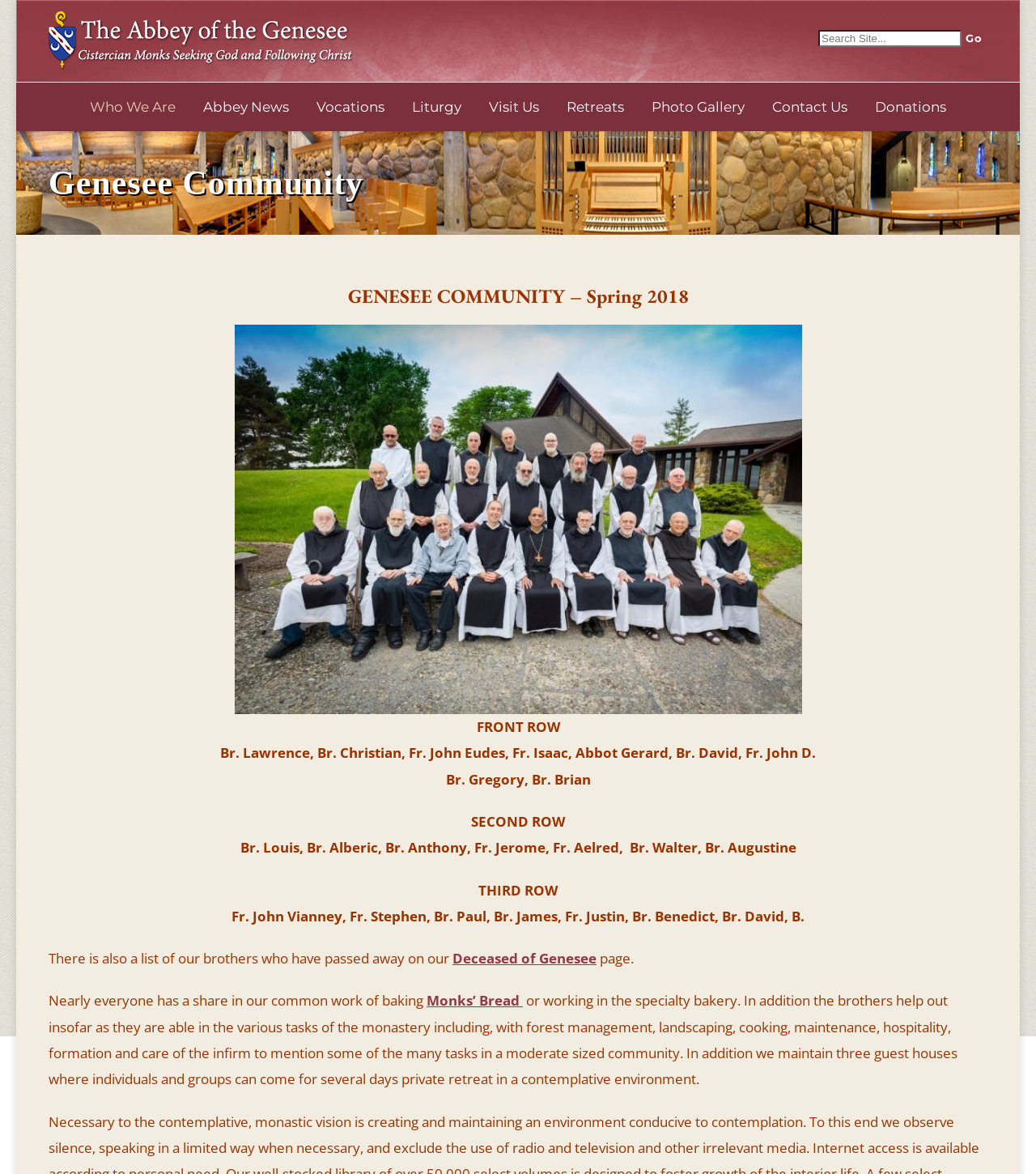Determine the coordinates of the bounding box that should be clicked to complete the instruction: "Learn about Who We Are". The coordinates should be represented by four float numbers between 0 and 1: [left, top, right, bottom].

[0.075, 0.07, 0.181, 0.112]